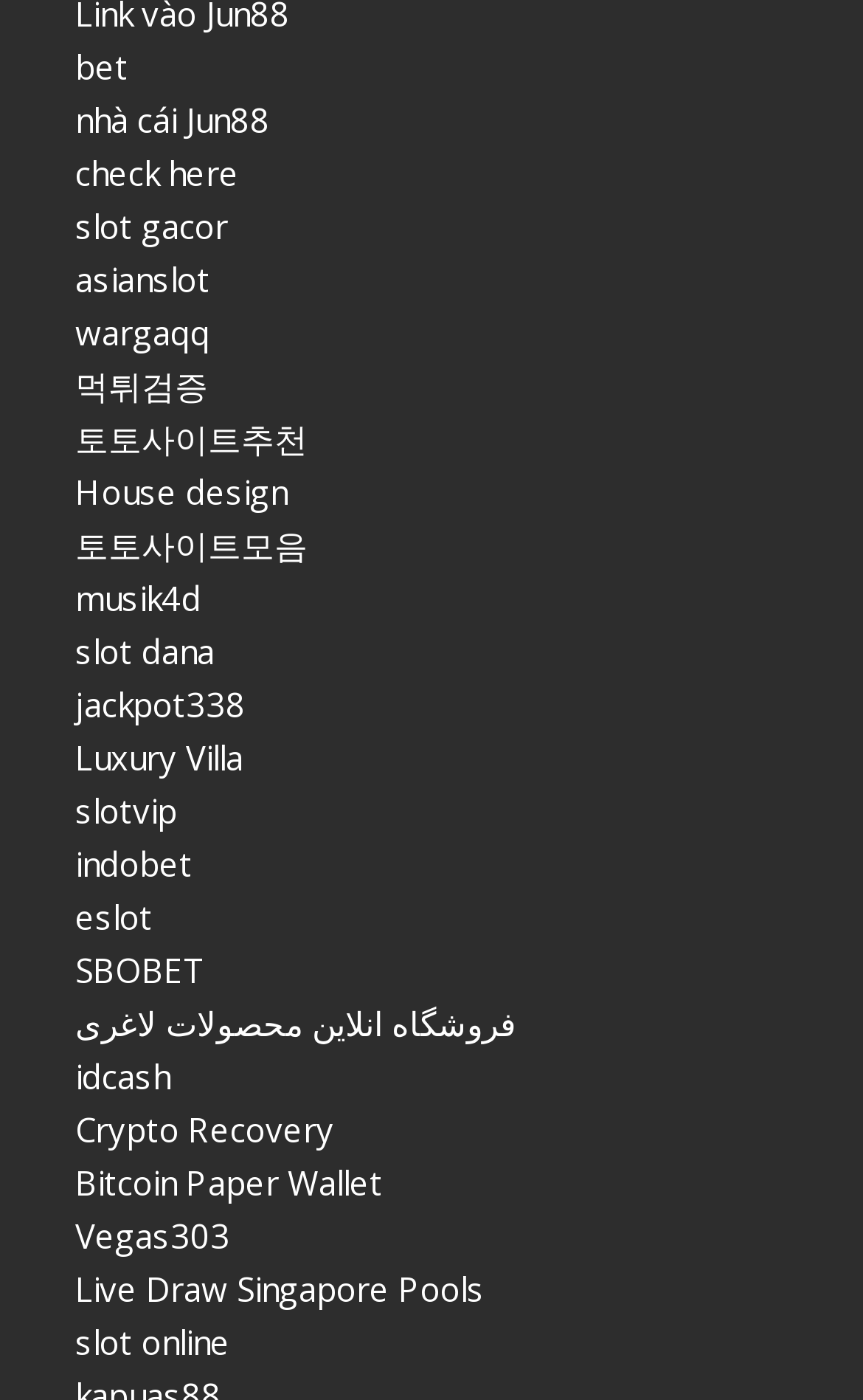Identify the bounding box coordinates necessary to click and complete the given instruction: "go to SBOBET".

[0.087, 0.677, 0.238, 0.709]